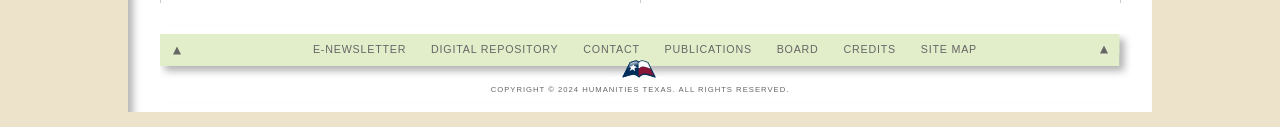Please pinpoint the bounding box coordinates for the region I should click to adhere to this instruction: "check COPYRIGHT information".

[0.383, 0.669, 0.617, 0.74]